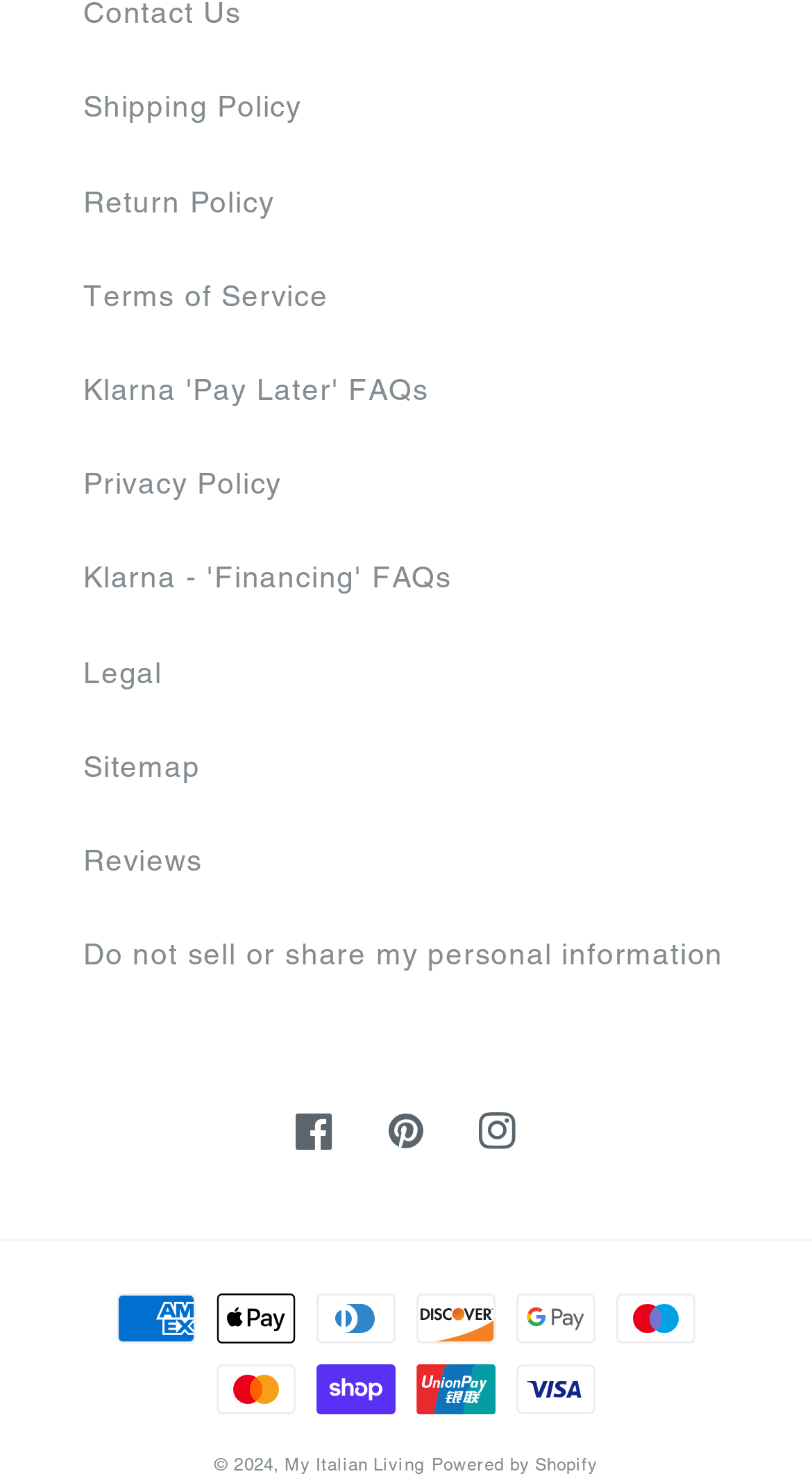Please find the bounding box coordinates for the clickable element needed to perform this instruction: "Check payment methods".

[0.087, 0.869, 0.288, 0.97]